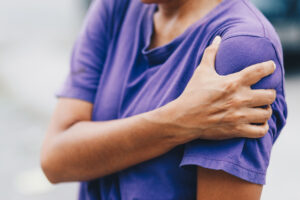What is Dr. Michael J. Bercik's specialty?
We need a detailed and meticulous answer to the question.

According to the caption, Dr. Michael J. Bercik is a board-certified orthopedic surgeon specializing in shoulder treatments in Reading, PA, which reveals his area of expertise.